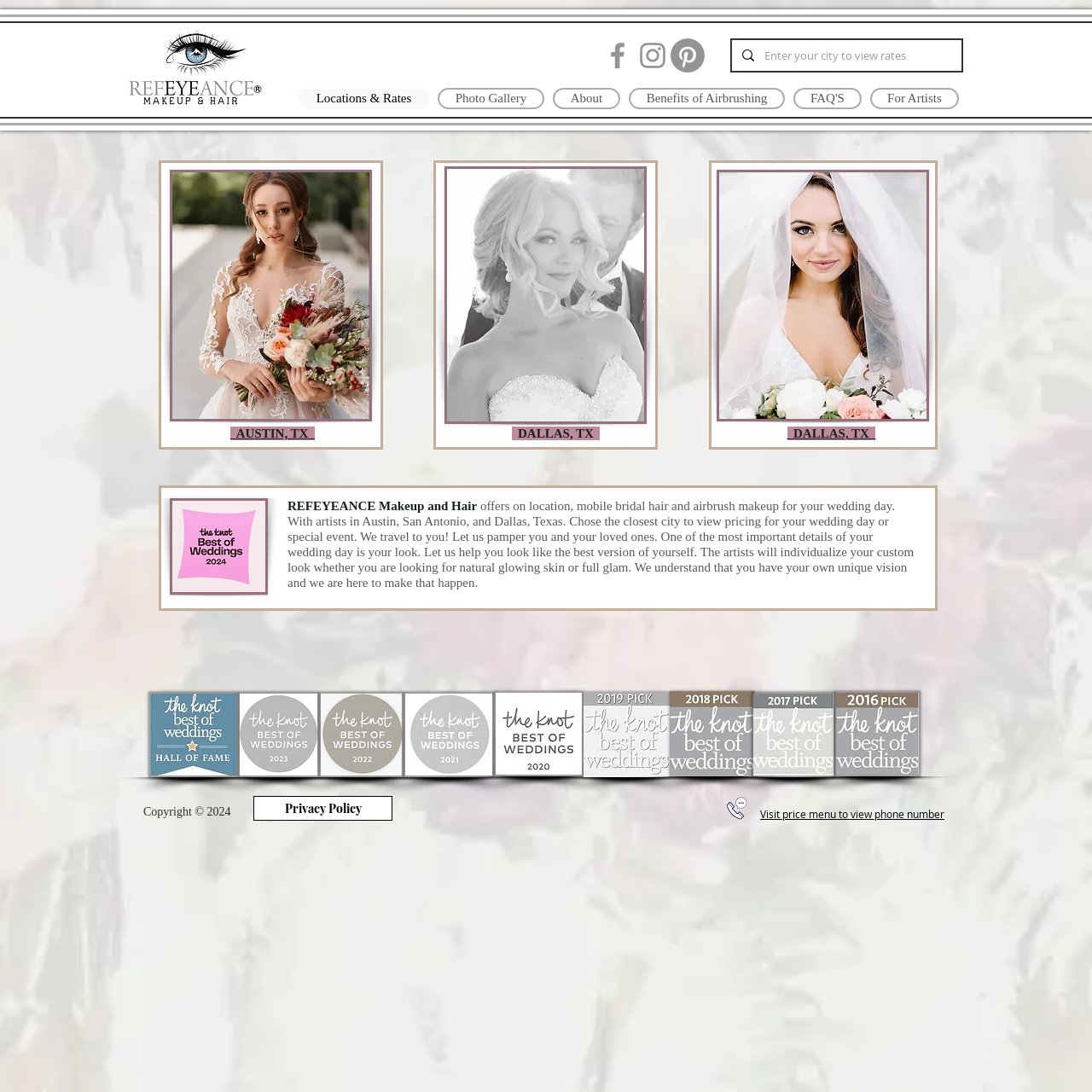Use one word or a short phrase to answer the question provided: 
What awards has REFEYEANCE won?

Best of Weddings